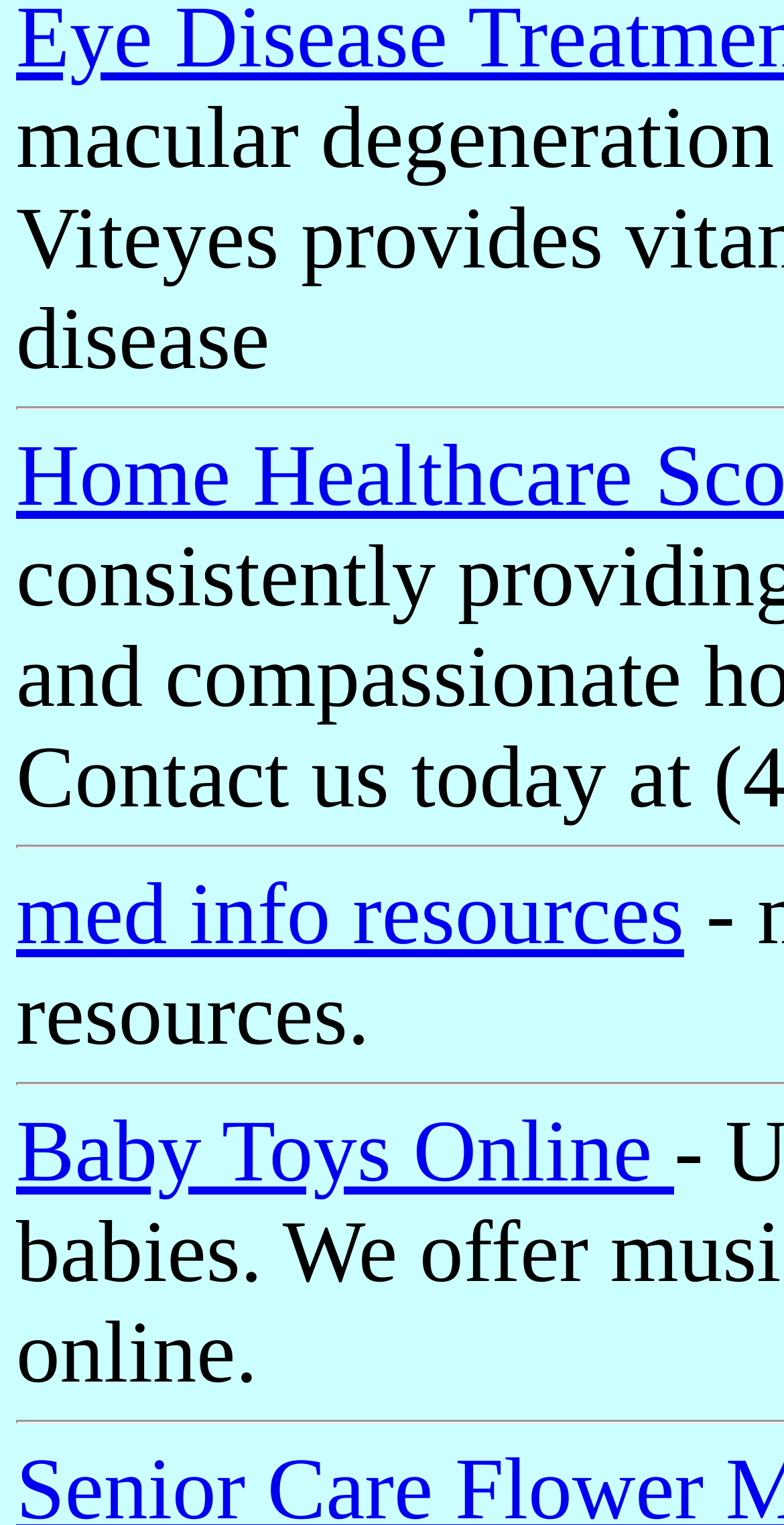Provide the bounding box coordinates of the HTML element this sentence describes: "Baby Toys Online". The bounding box coordinates consist of four float numbers between 0 and 1, i.e., [left, top, right, bottom].

[0.021, 0.724, 0.86, 0.787]